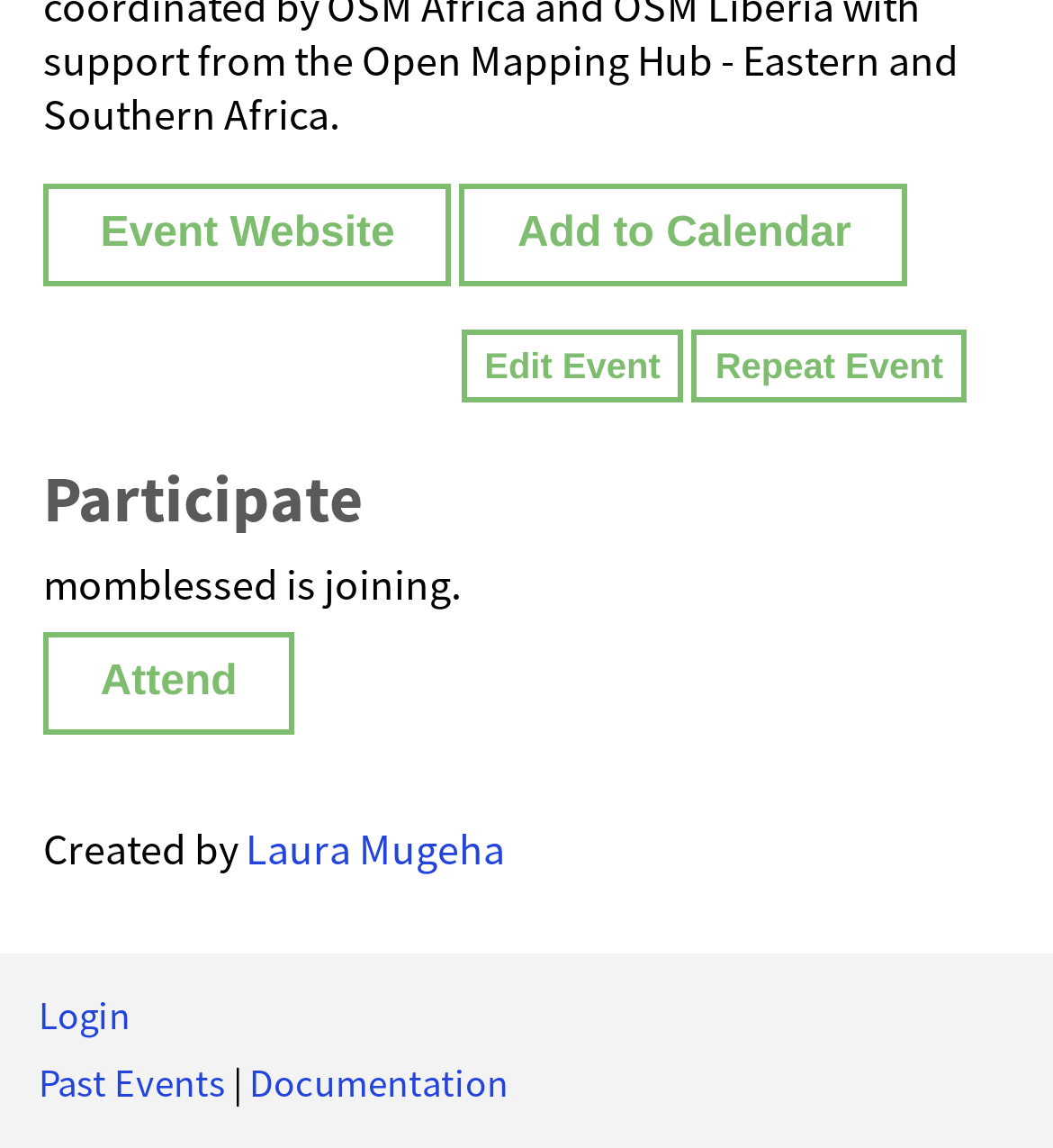How many links are in the footer section?
Please use the image to deliver a detailed and complete answer.

I identified the footer section by its bounding box coordinates [0.0, 0.83, 1.0, 1.0] and found three links: 'Login', 'Past Events', and 'Documentation'.